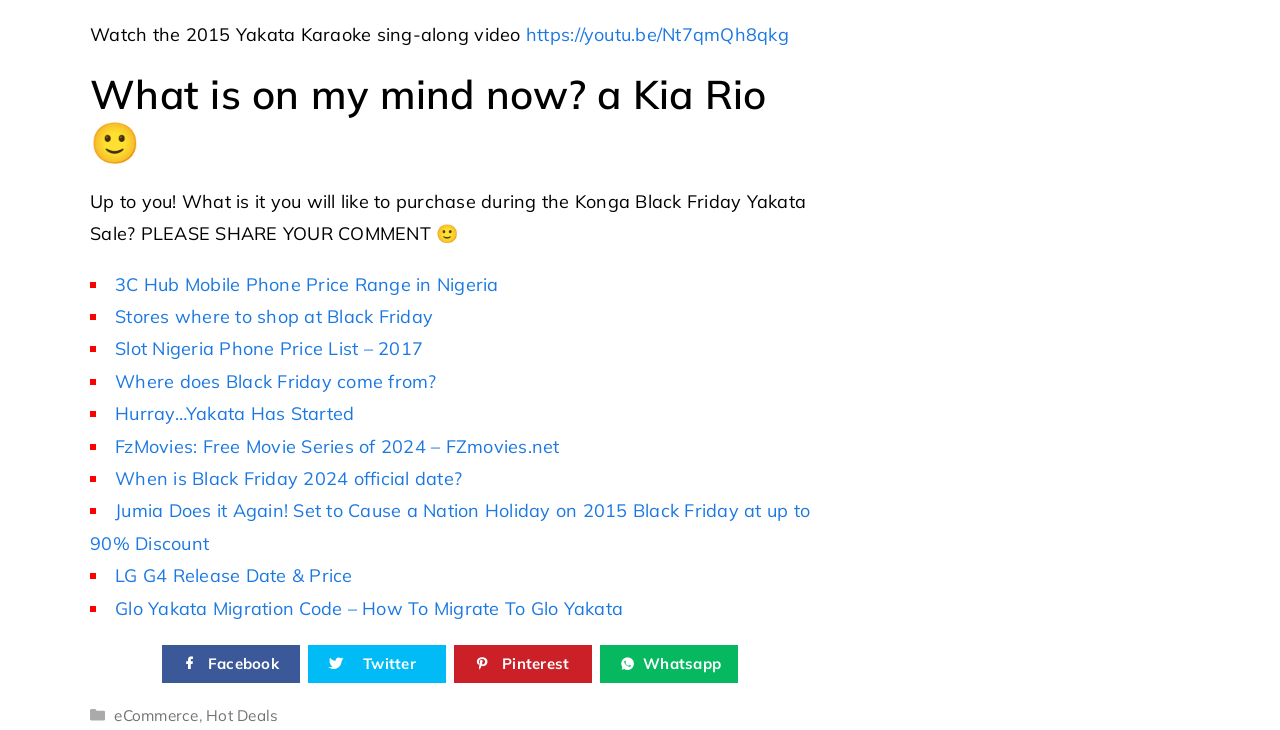Please identify the coordinates of the bounding box that should be clicked to fulfill this instruction: "Share on Facebook".

[0.126, 0.883, 0.234, 0.935]